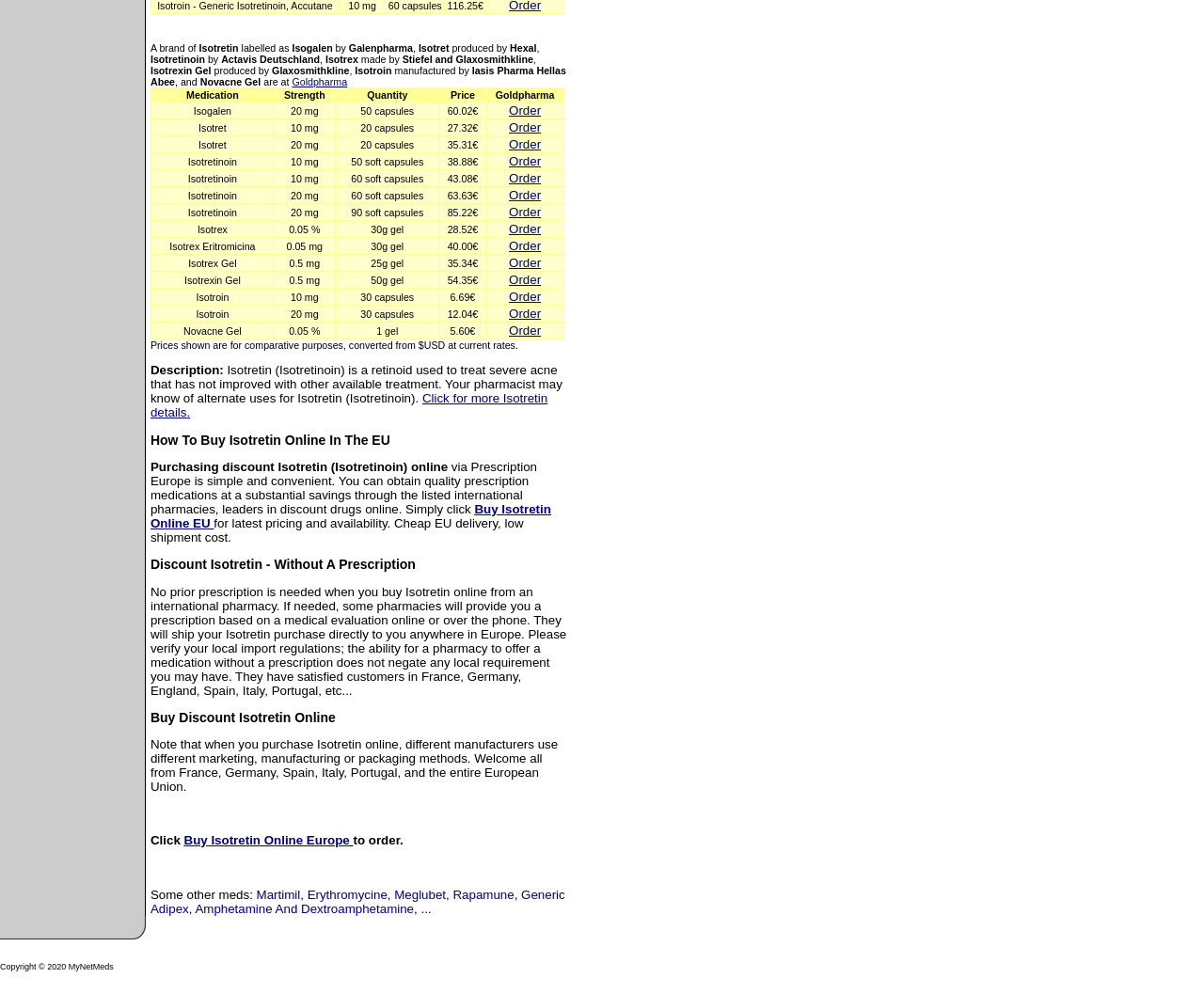Using the provided element description "Buy Isotretin Online EU", determine the bounding box coordinates of the UI element.

[0.125, 0.505, 0.458, 0.534]